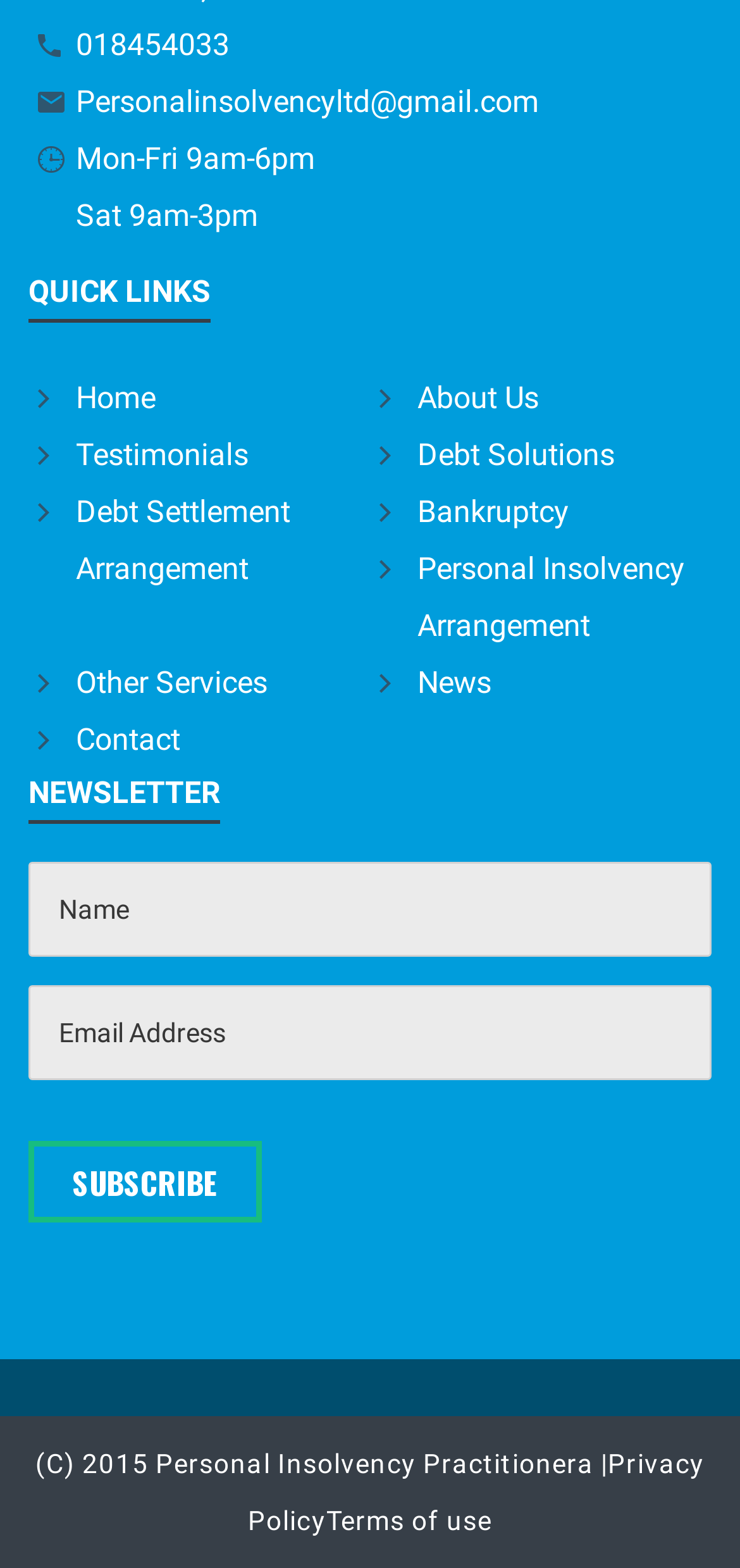Locate the bounding box coordinates of the clickable area to execute the instruction: "View the 'About Us' page". Provide the coordinates as four float numbers between 0 and 1, represented as [left, top, right, bottom].

[0.564, 0.242, 0.728, 0.265]